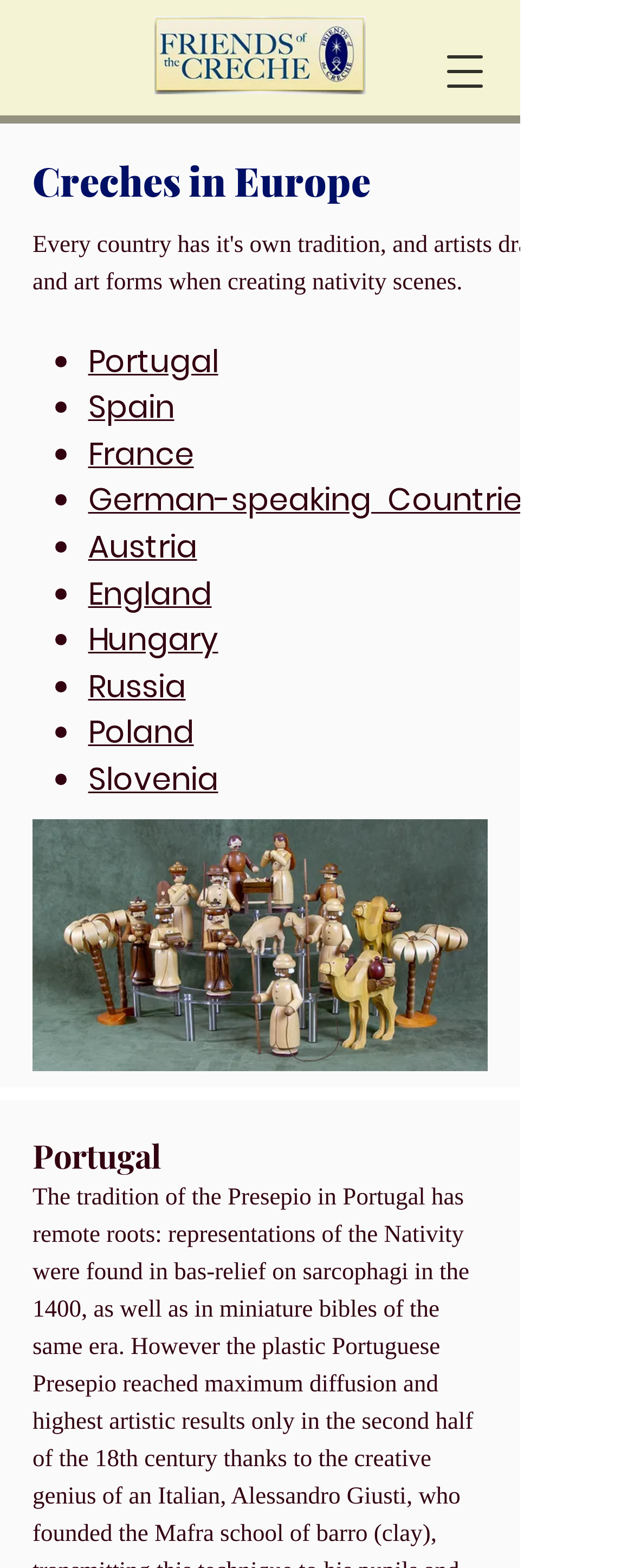Highlight the bounding box coordinates of the element you need to click to perform the following instruction: "Click the logo."

[0.244, 0.01, 0.577, 0.06]